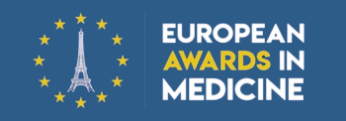What is the color of the text 'AWARDS IN'?
Based on the image, provide a one-word or brief-phrase response.

vibrant yellow